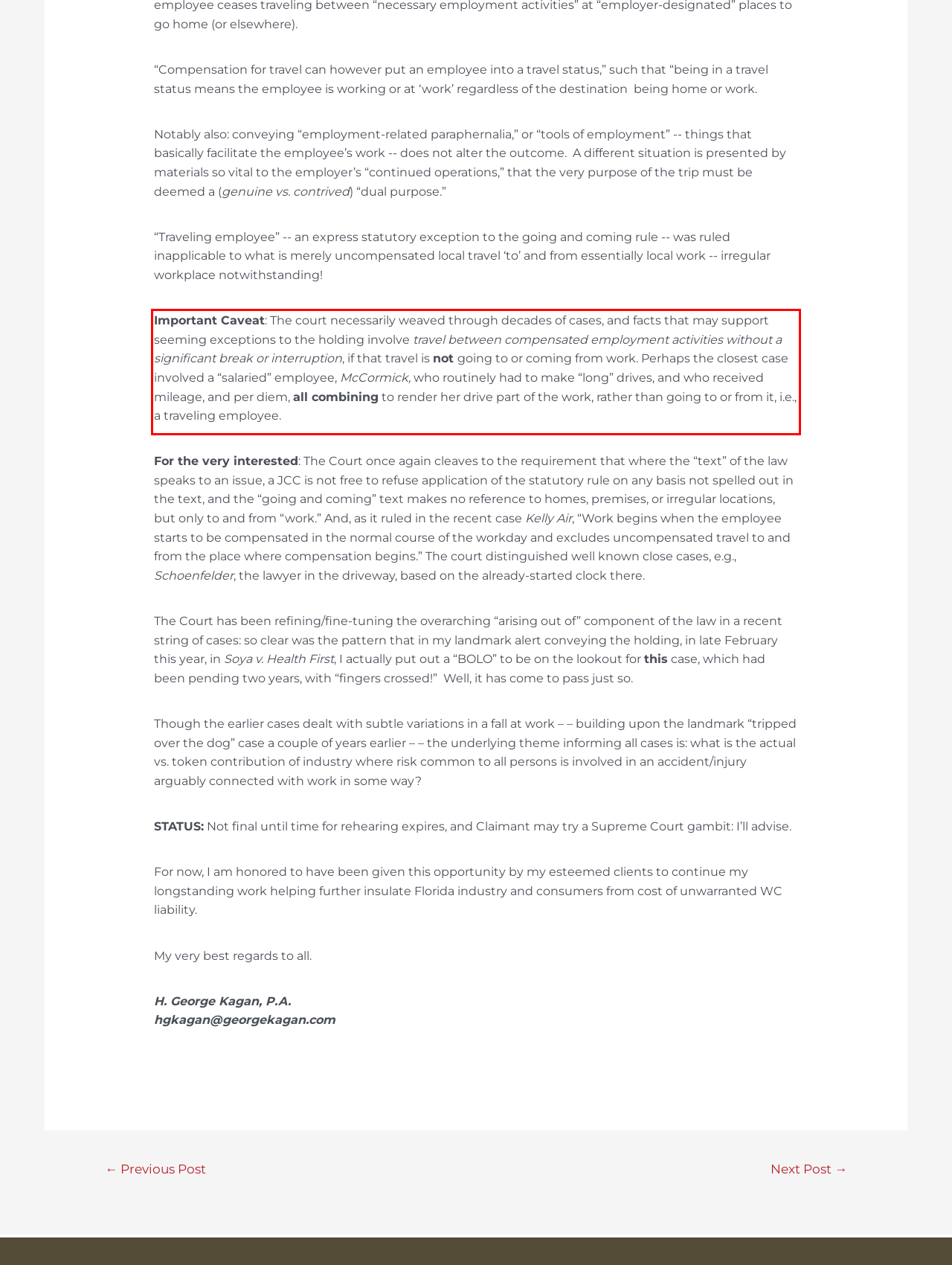Within the screenshot of the webpage, locate the red bounding box and use OCR to identify and provide the text content inside it.

Important Caveat: The court necessarily weaved through decades of cases, and facts that may support seeming exceptions to the holding involve travel between compensated employment activities without a significant break or interruption, if that travel is not going to or coming from work. Perhaps the closest case involved a “salaried” employee, McCormick, who routinely had to make “long” drives, and who received mileage, and per diem, all combining to render her drive part of the work, rather than going to or from it, i.e., a traveling employee.